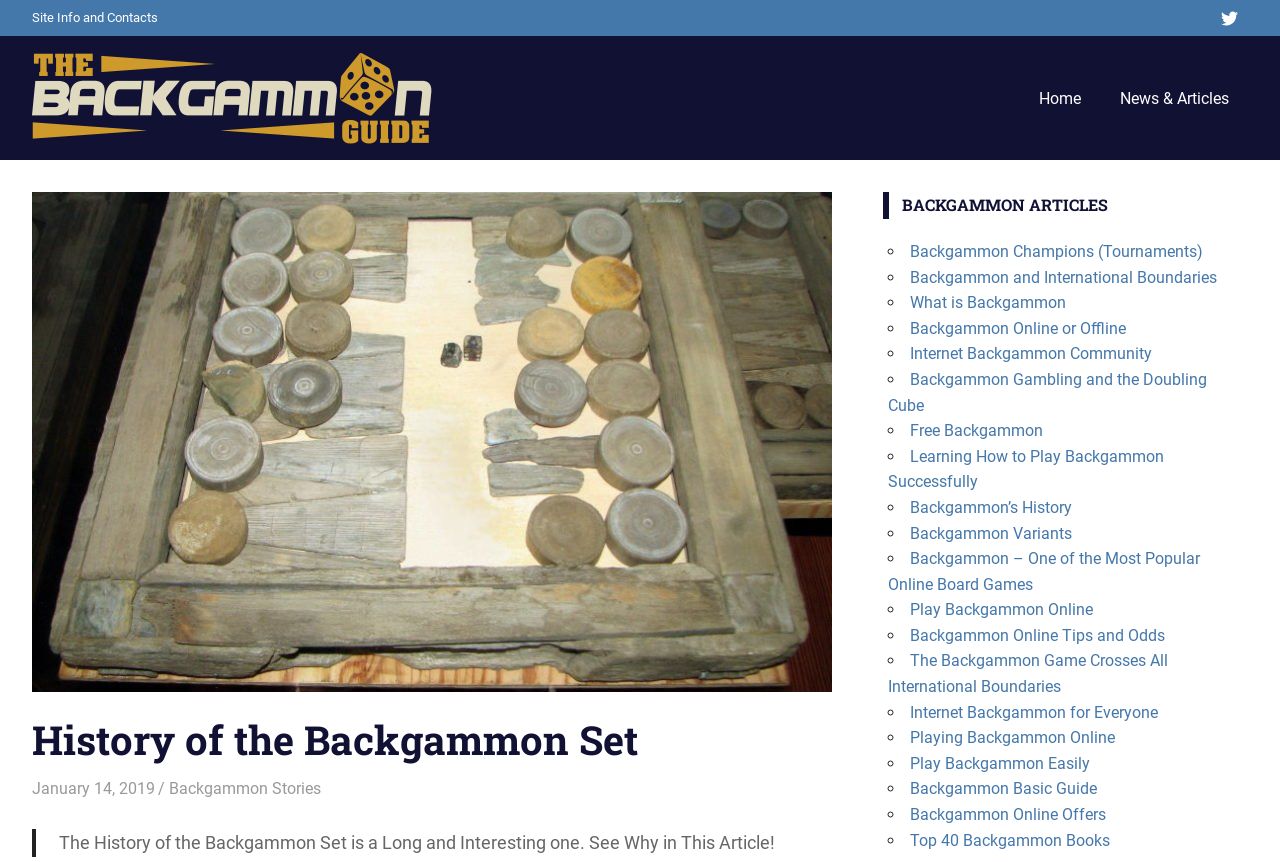Determine the bounding box coordinates of the clickable element necessary to fulfill the instruction: "Explore the Backgammon Champions page". Provide the coordinates as four float numbers within the 0 to 1 range, i.e., [left, top, right, bottom].

[0.711, 0.281, 0.94, 0.303]